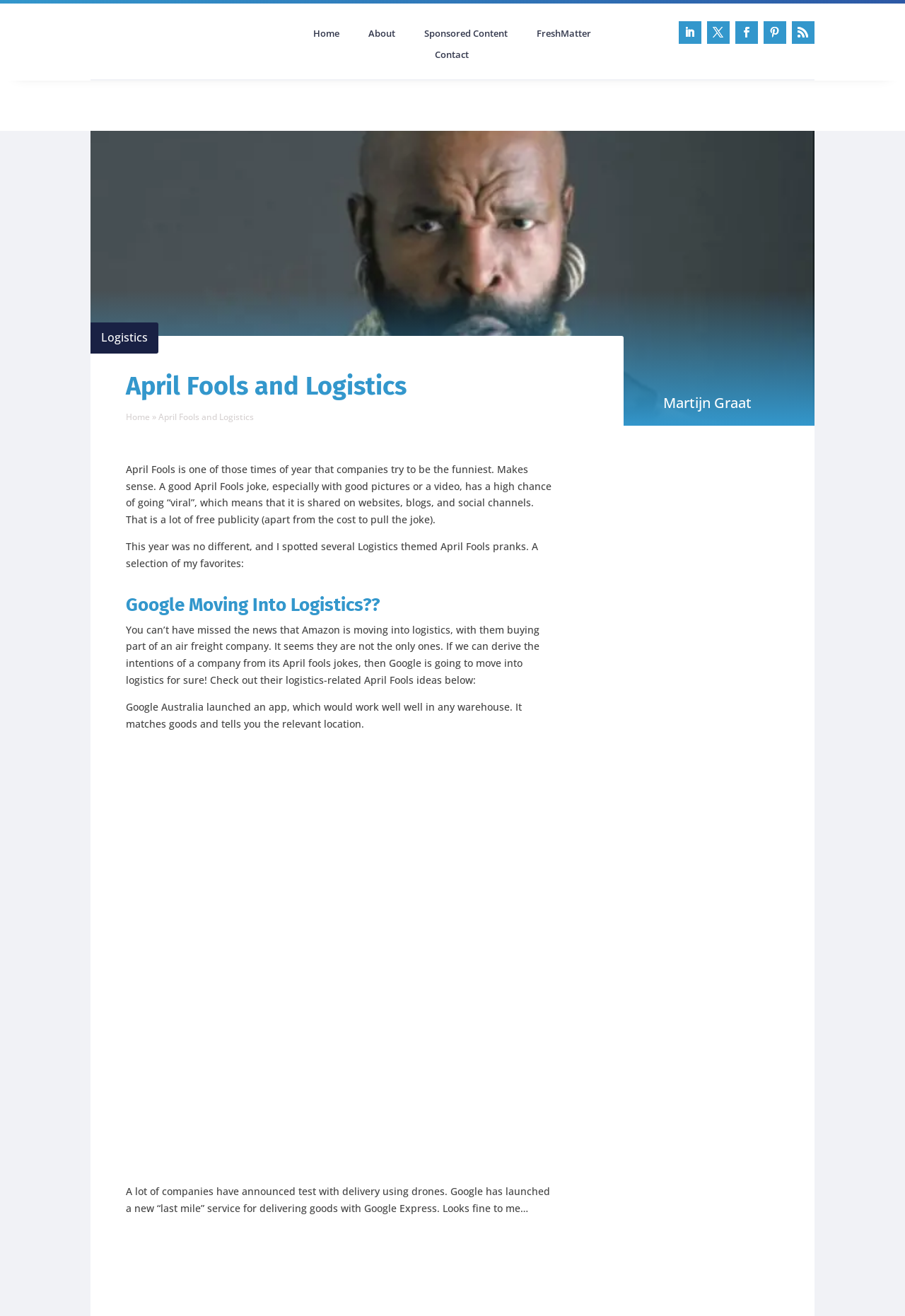Create a full and detailed caption for the entire webpage.

This webpage is about April Fools' Day and its relation to logistics. At the top, there is a navigation menu with links to "Home", "About", "Sponsored Content", "FreshMatter", and "Contact". Below the navigation menu, there is a heading that reads "April Fools and Logistics". 

To the right of the navigation menu, there are several social media links represented by icons. Below the heading, there is a paragraph of text that explains the concept of April Fools' Day and how companies try to create humorous content to go viral and gain free publicity.

The main content of the webpage is divided into sections. The first section is about Google's potential move into logistics, with a heading that reads "Google Moving Into Logistics??" and a paragraph of text that describes Google's April Fools' joke about launching a logistics-related app. Below the text, there is an image related to the app.

The next section is about a podcast, with a heading that reads "Listen to the Podcast:" and a figure that contains a link to the podcast. Below the podcast section, there is a section about contributing sponsors, with a heading that reads "Contributing Sponsors:" and a link to a sponsor, Getac International, with an accompanying image.

On the left side of the webpage, there are several links to categories, including "All Categories 2" and "Podcast". There is also a button with the letter "U" and several social media links represented by icons. At the bottom left of the webpage, there are four more social media links represented by icons.